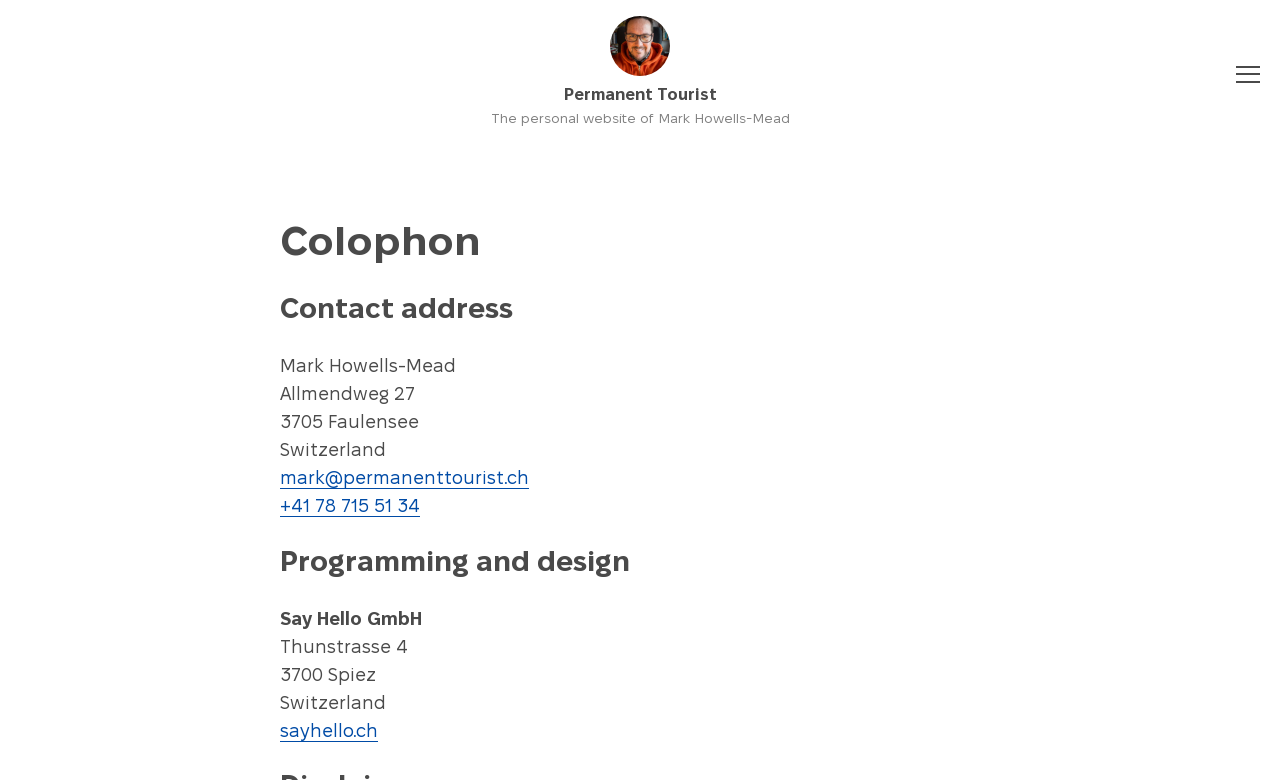What is the phone number of Mark Howells-Mead?
Please interpret the details in the image and answer the question thoroughly.

The answer can be found in the contact address section, where it is listed as a link.